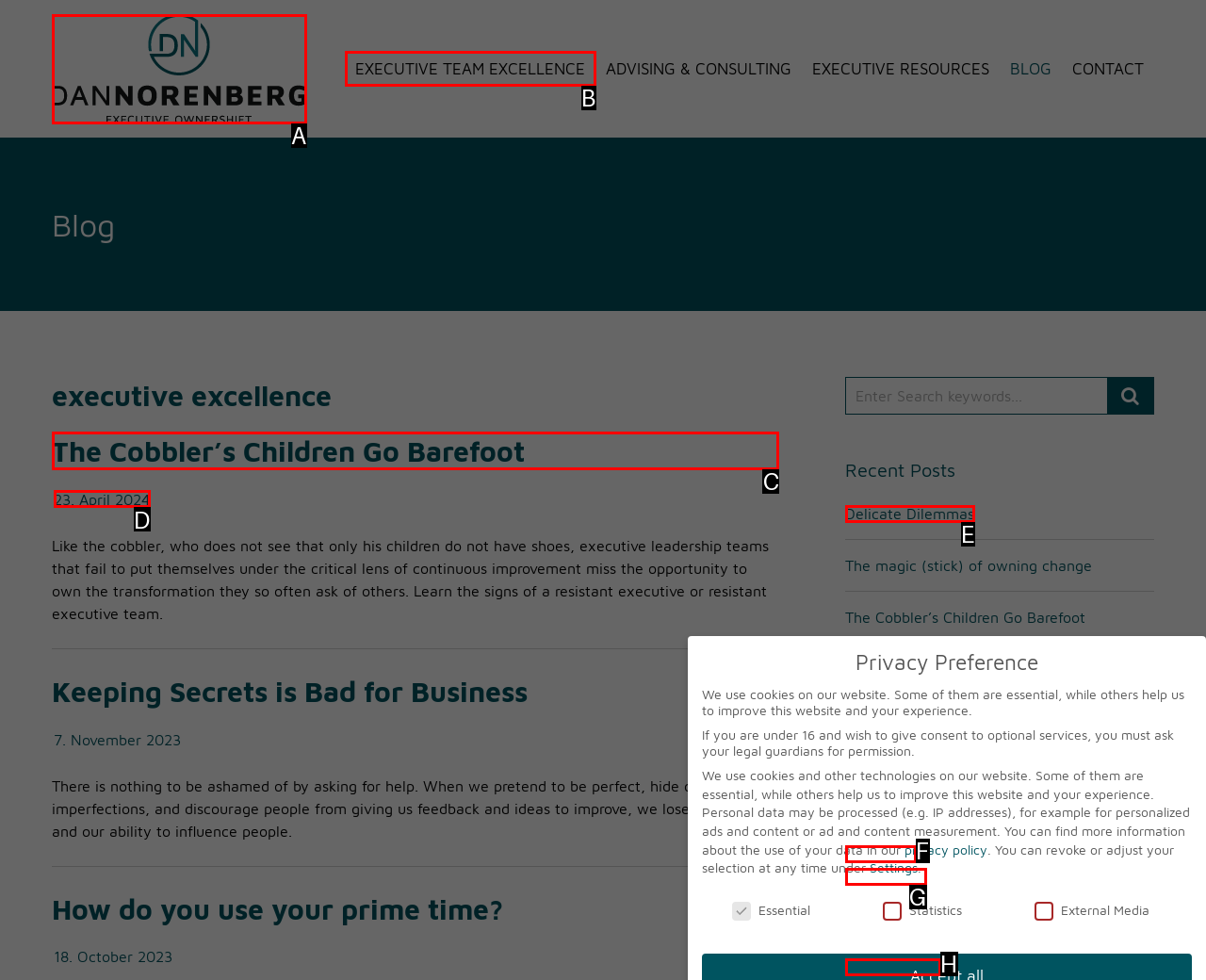Determine the HTML element to click for the instruction: Order now.
Answer with the letter corresponding to the correct choice from the provided options.

None